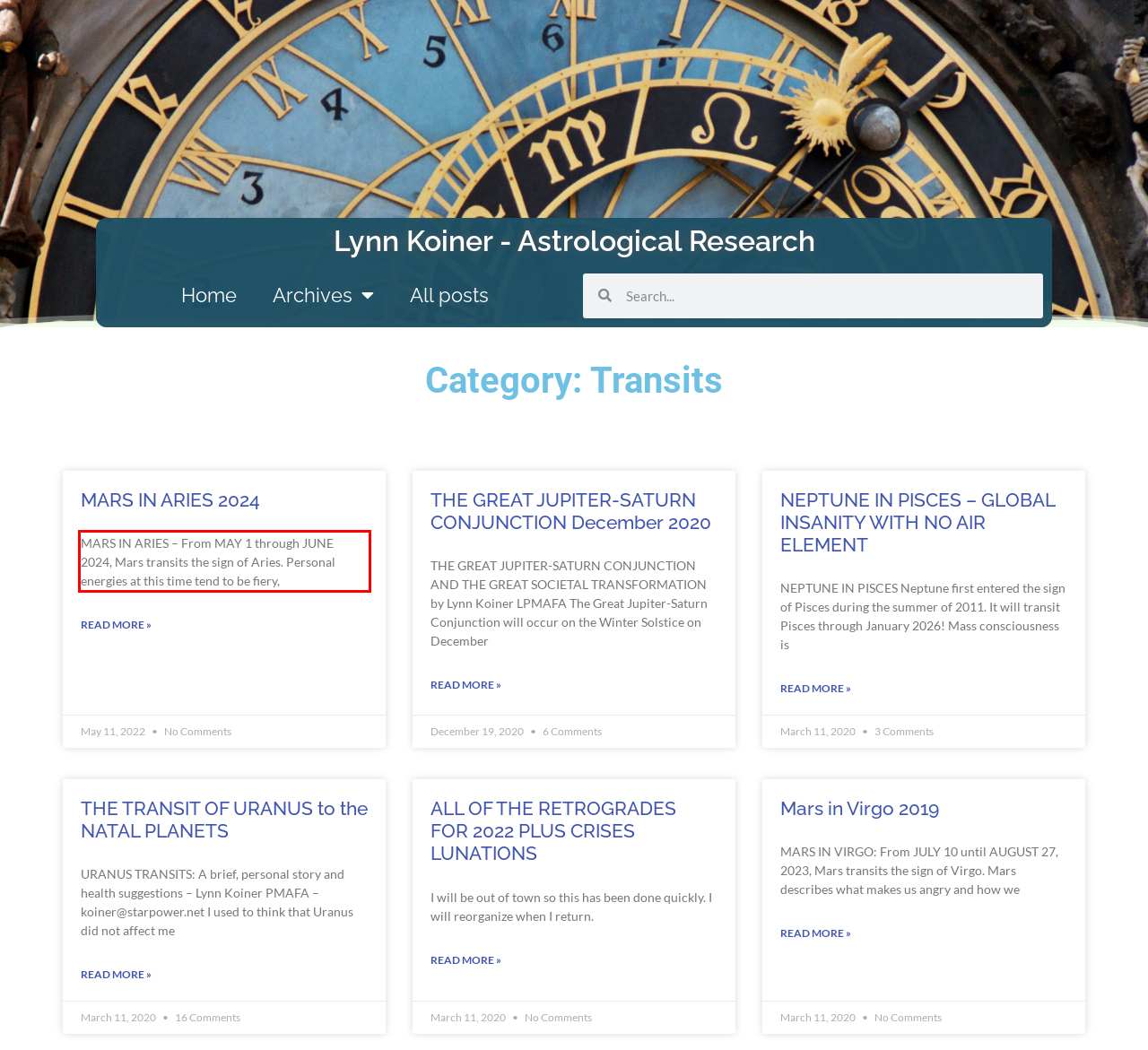Perform OCR on the text inside the red-bordered box in the provided screenshot and output the content.

MARS IN ARIES – From MAY 1 through JUNE 2024, Mars transits the sign of Aries. Personal energies at this time tend to be fiery,